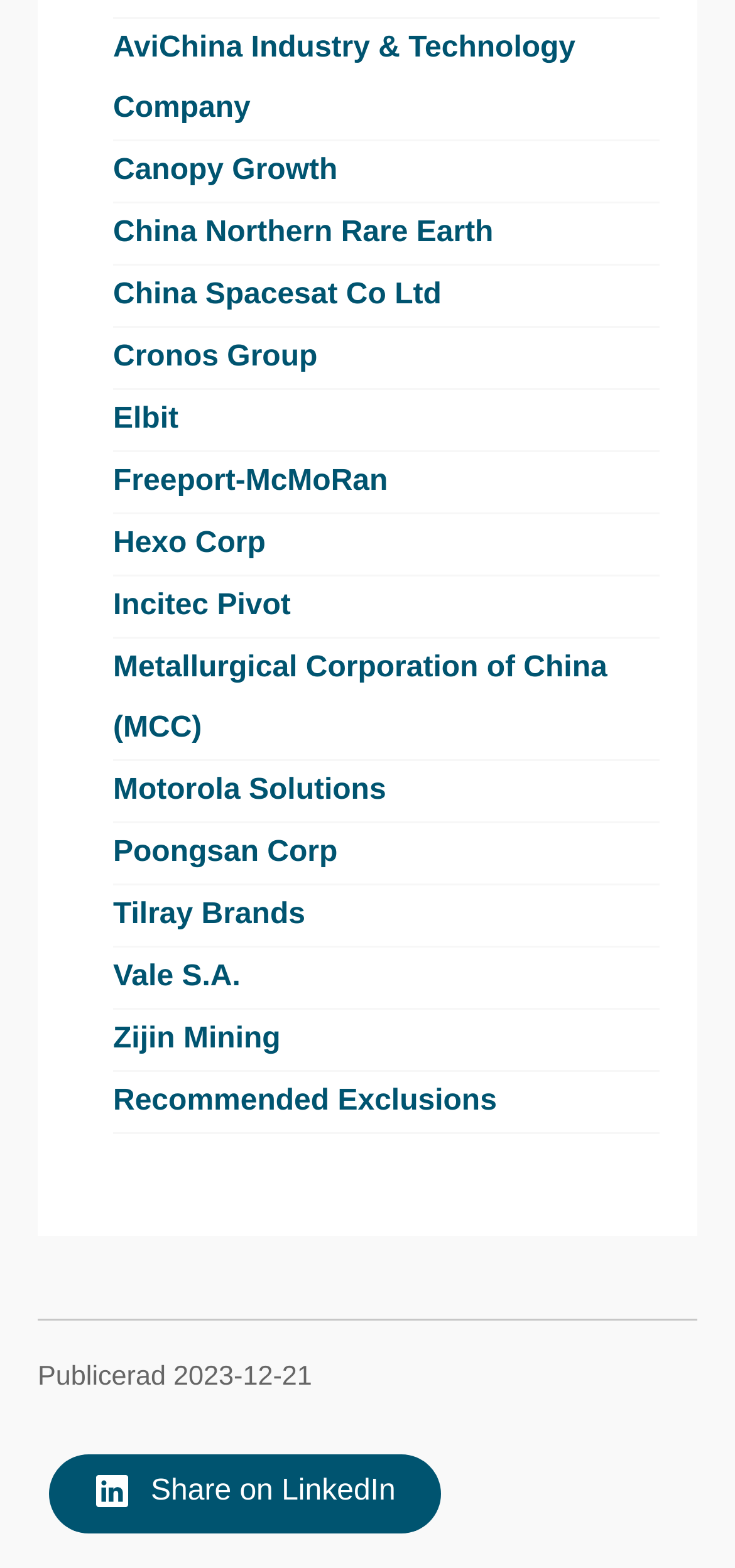Please reply to the following question using a single word or phrase: 
What is the date mentioned on the webpage?

2023-12-21